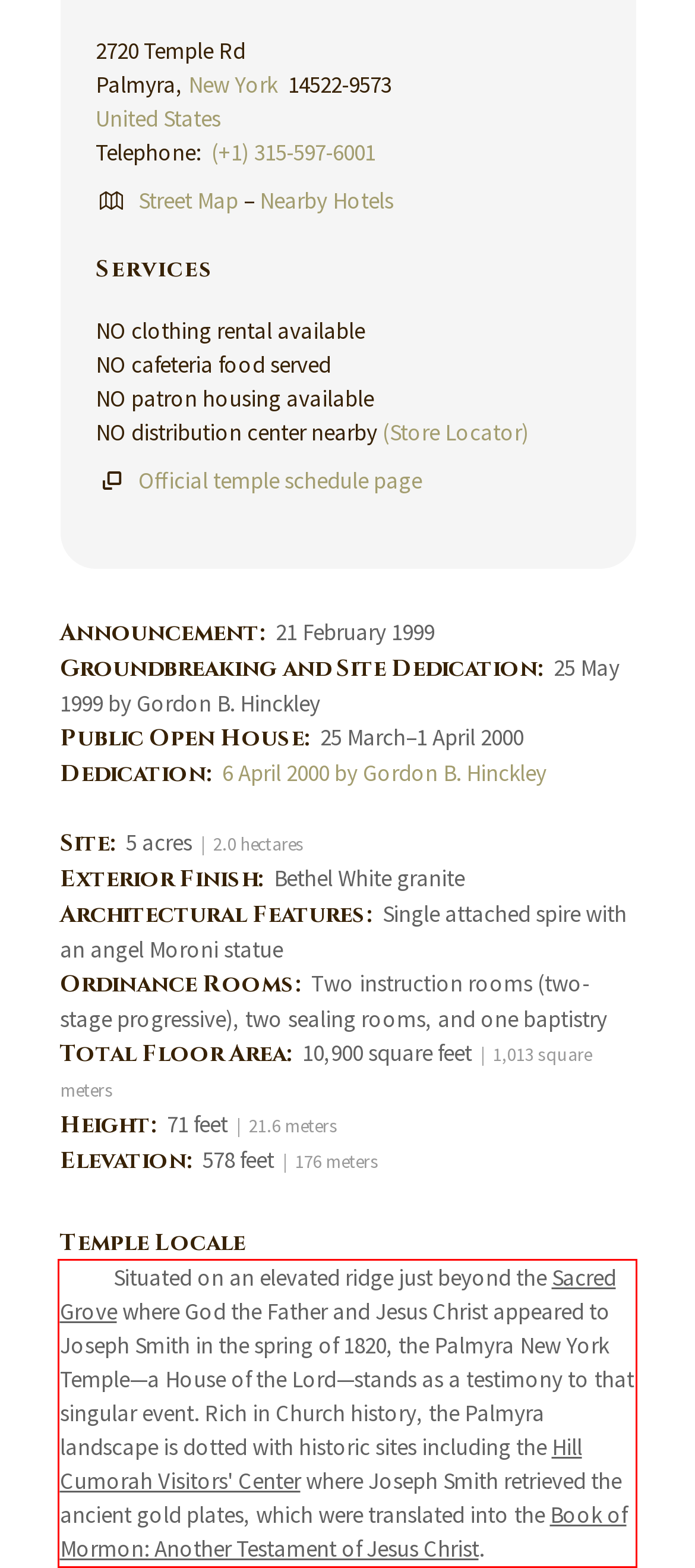You are provided with a webpage screenshot that includes a red rectangle bounding box. Extract the text content from within the bounding box using OCR.

Situated on an elevated ridge just beyond the Sacred Grove where God the Father and Jesus Christ appeared to Joseph Smith in the spring of 1820, the Palmyra New York Temple—a House of the Lord—stands as a testimony to that singular event. Rich in Church history, the Palmyra landscape is dotted with historic sites including the Hill Cumorah Visitors' Center where Joseph Smith retrieved the ancient gold plates, which were translated into the Book of Mormon: Another Testament of Jesus Christ.